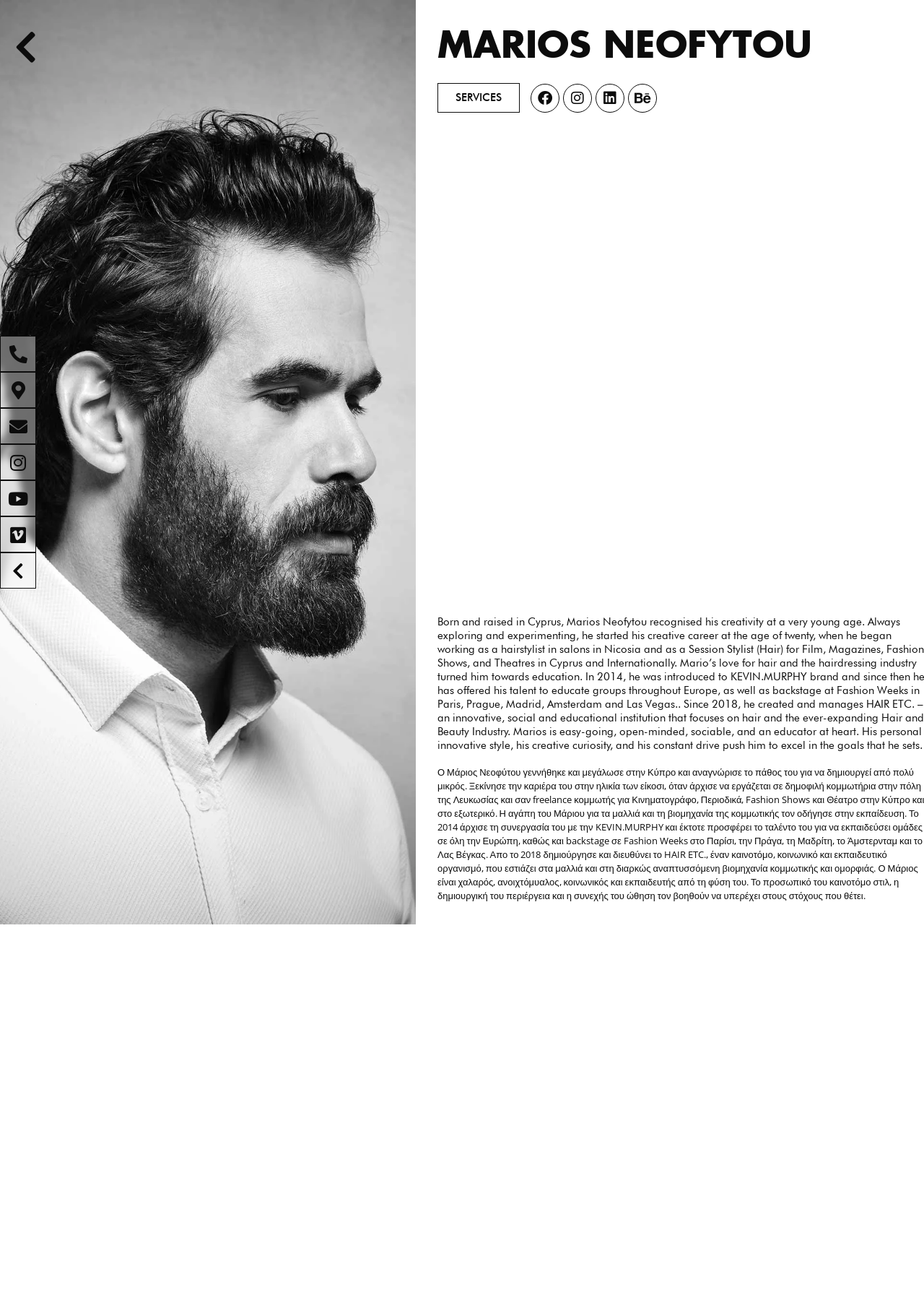What is the name of the creative director?
Based on the visual information, provide a detailed and comprehensive answer.

The name of the creative director can be found in the heading element 'MARIOS NEOFYTOU' which is a prominent element on the webpage, indicating that it is the name of the person being referred to.